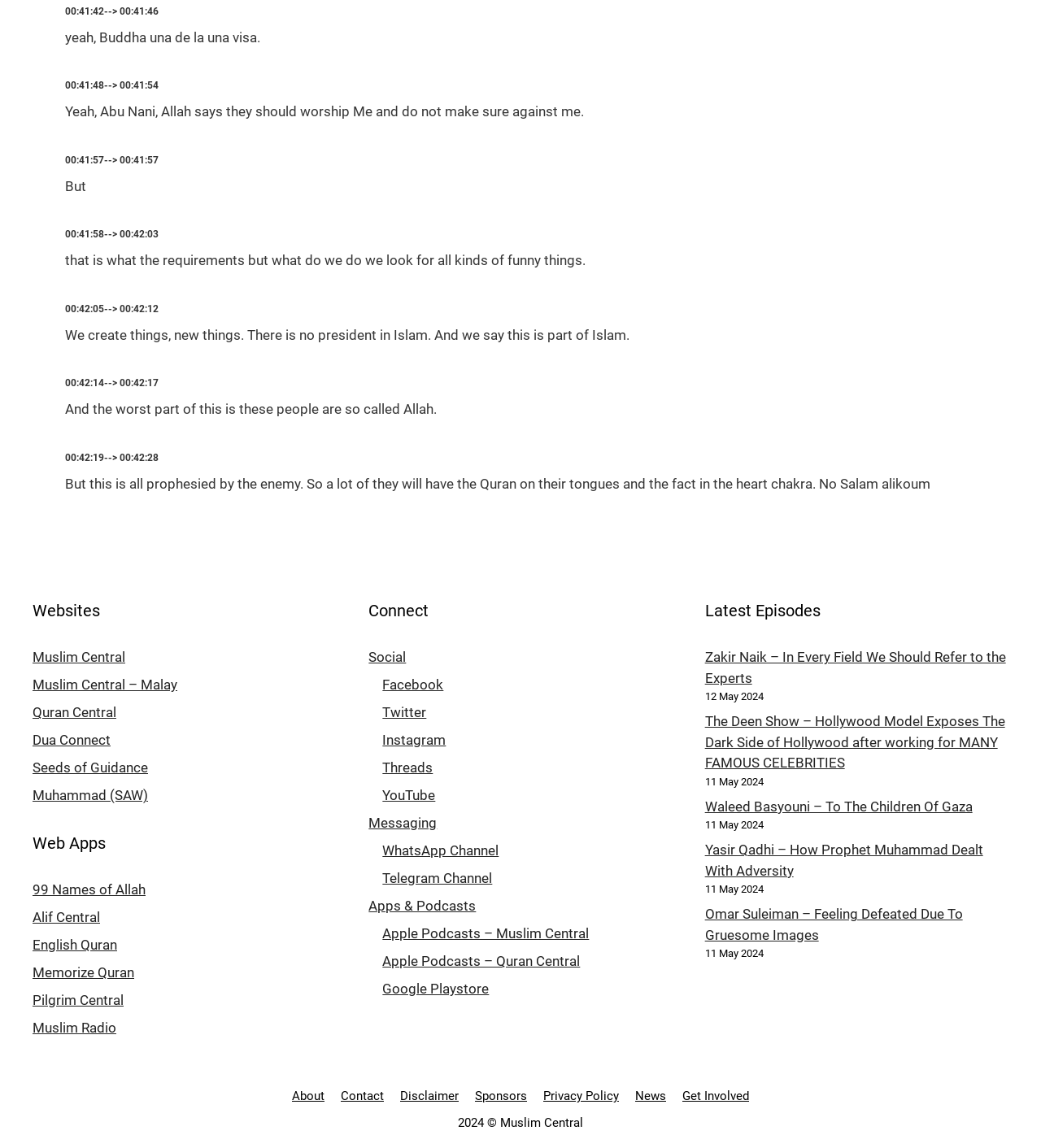What is the copyright year of Muslim Central?
Please provide a full and detailed response to the question.

I looked at the bottom of the webpage and found the copyright information, which states '2024 © Muslim Central', indicating that the copyright year is 2024.